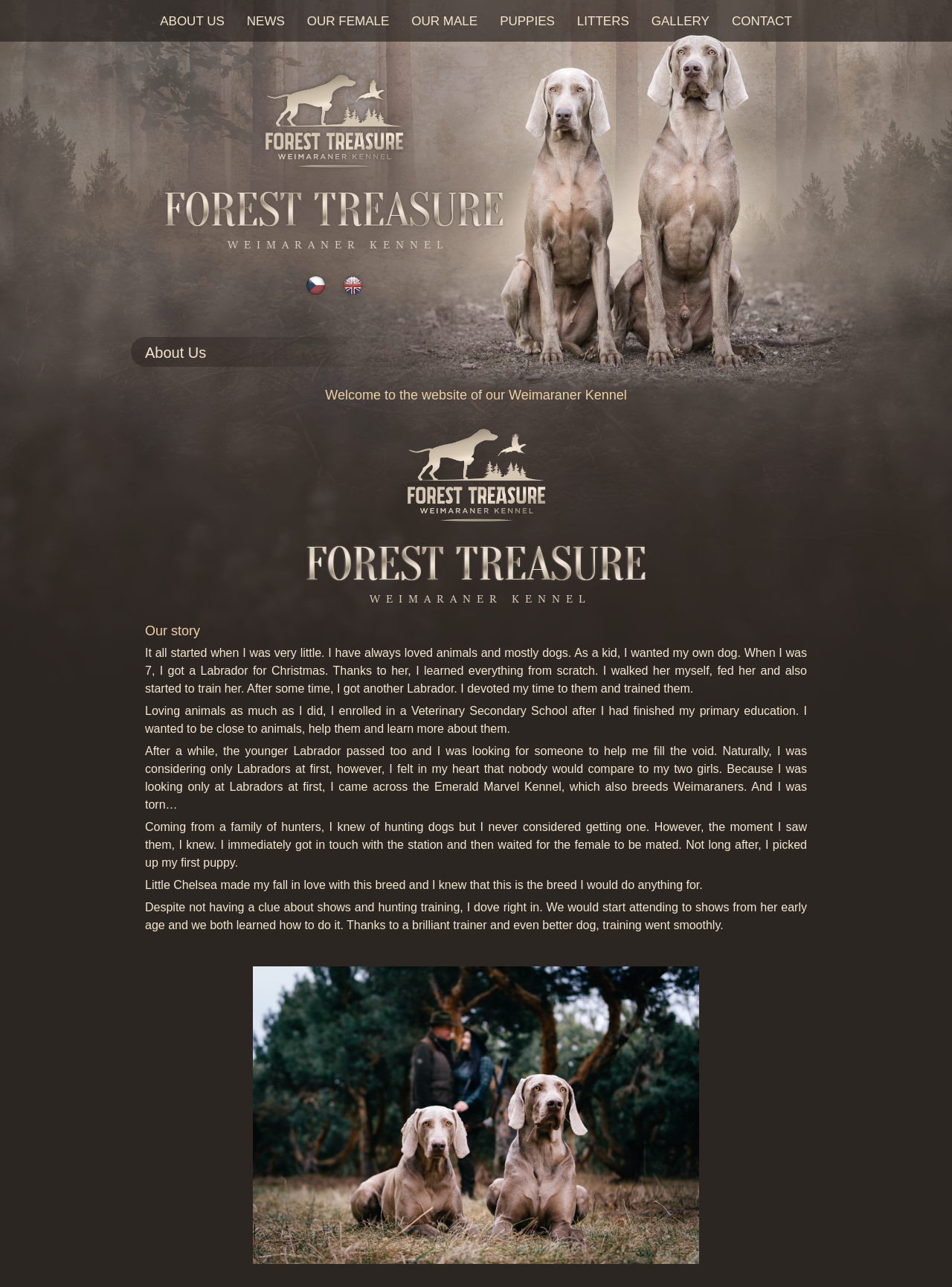Determine the bounding box for the described HTML element: "News". Ensure the coordinates are four float numbers between 0 and 1 in the format [left, top, right, bottom].

[0.248, 0.006, 0.311, 0.027]